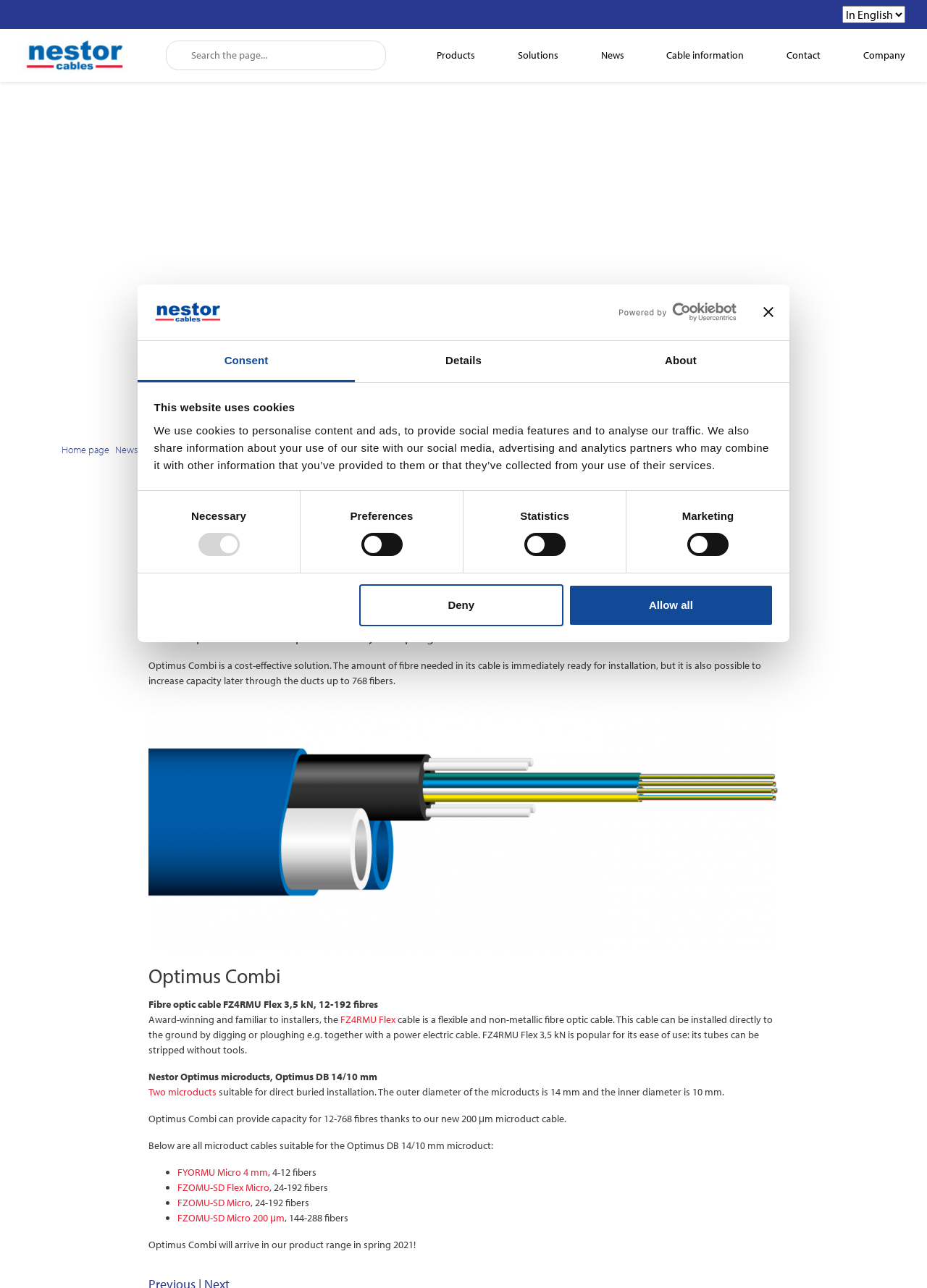What is the name of the new product?
Answer the question with just one word or phrase using the image.

Optimus Combi